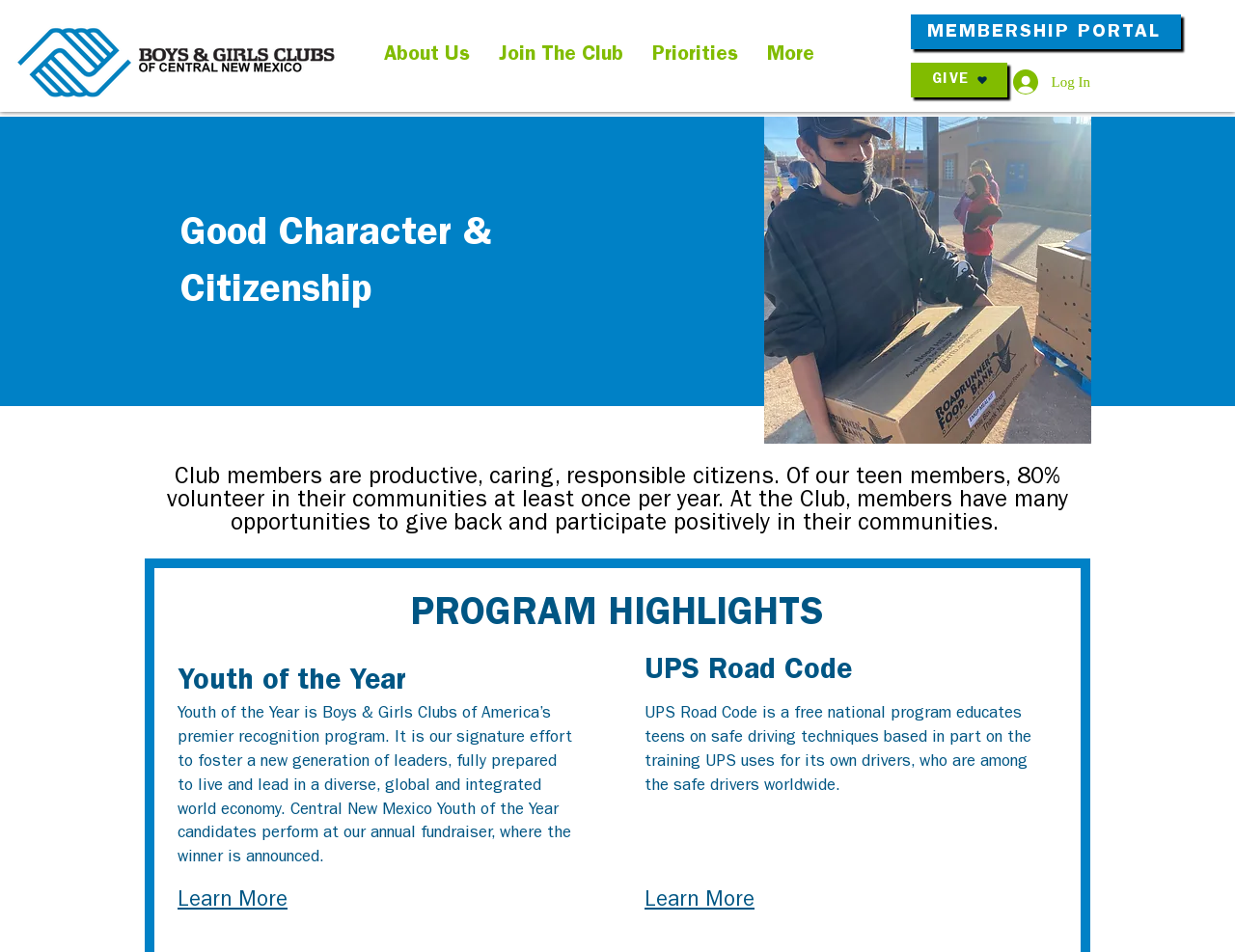What is the logo of the website?
Please give a detailed answer to the question using the information shown in the image.

The logo of the website is located at the top left corner of the webpage, and it is an image with the text 'LOGO_Builder_11112021.png'.